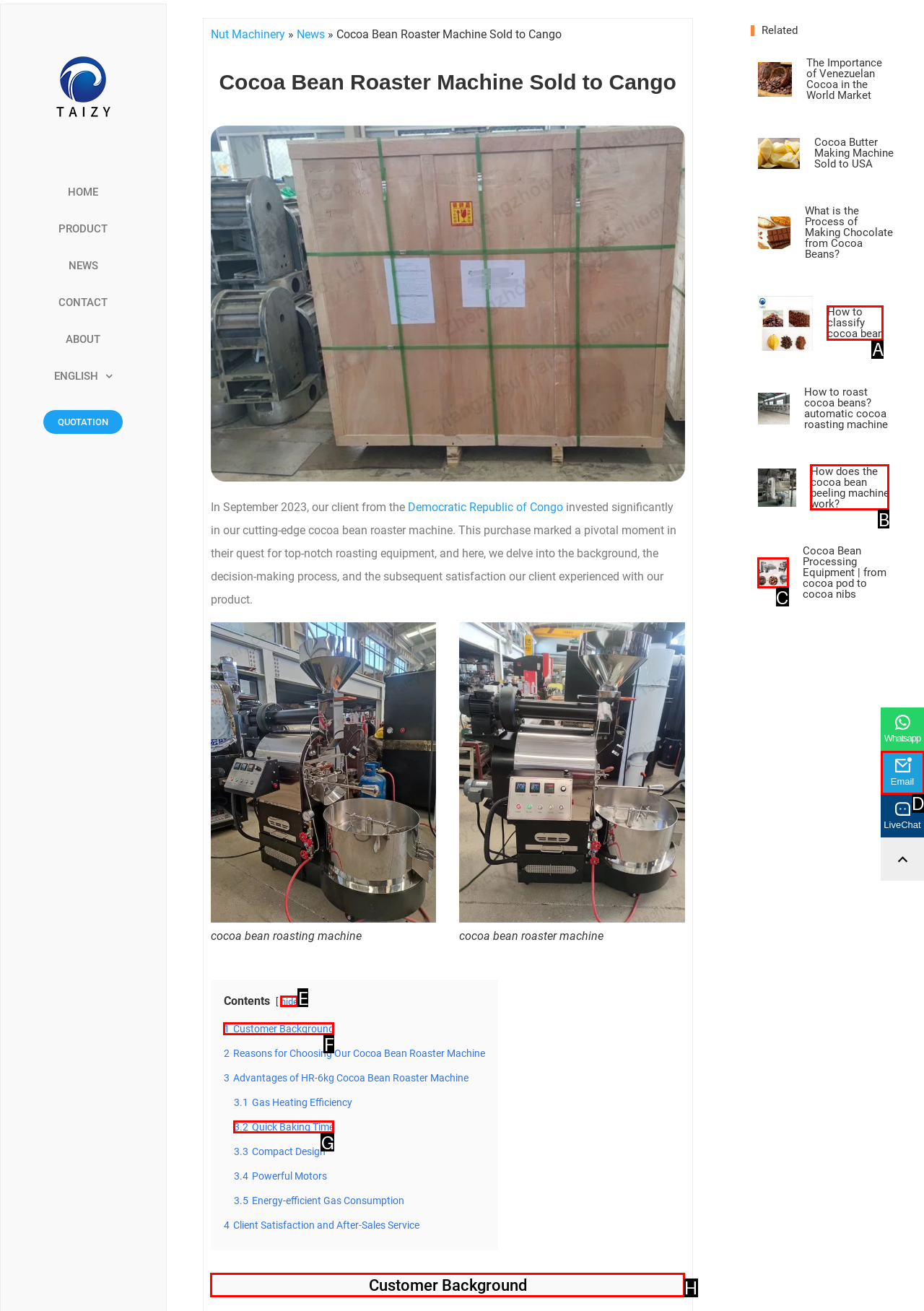Which HTML element should be clicked to perform the following task: View the 'Rae and Jeff in Japan' image
Reply with the letter of the appropriate option.

None